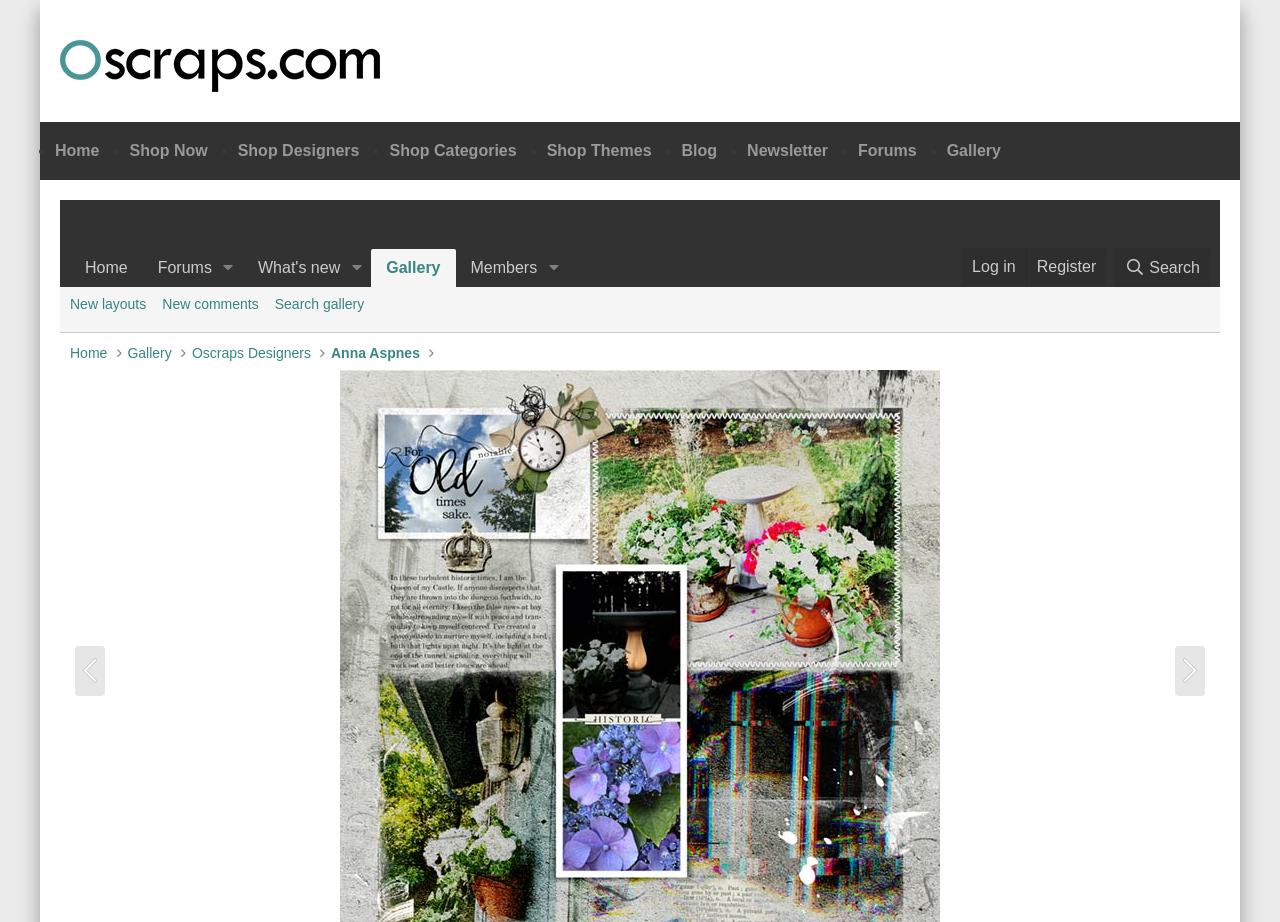Indicate the bounding box coordinates of the element that must be clicked to execute the instruction: "Search through site content". The coordinates should be given as four float numbers between 0 and 1, i.e., [left, top, right, bottom].

None